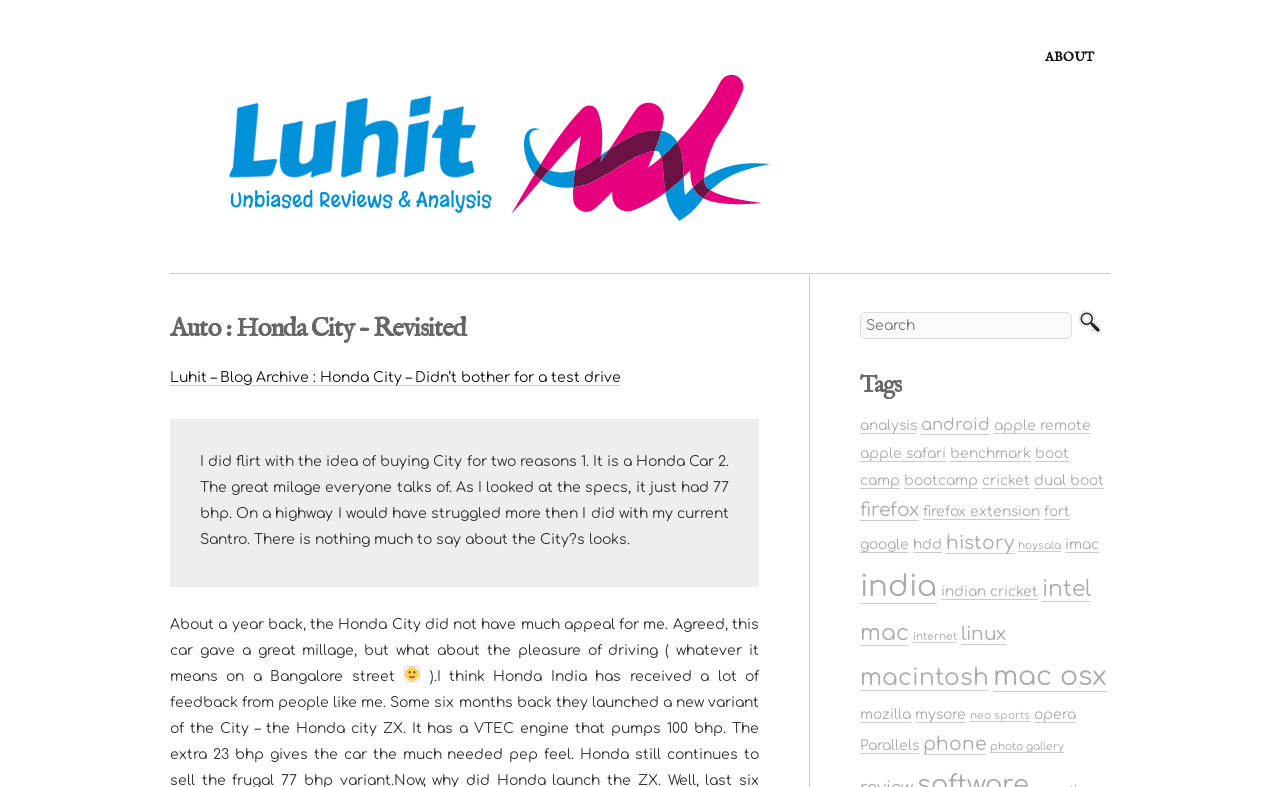Specify the bounding box coordinates (top-left x, top-left y, bottom-right x, bottom-right y) of the UI element in the screenshot that matches this description: title="Luhit – Reviews, Analysis"

[0.133, 0.26, 0.602, 0.318]